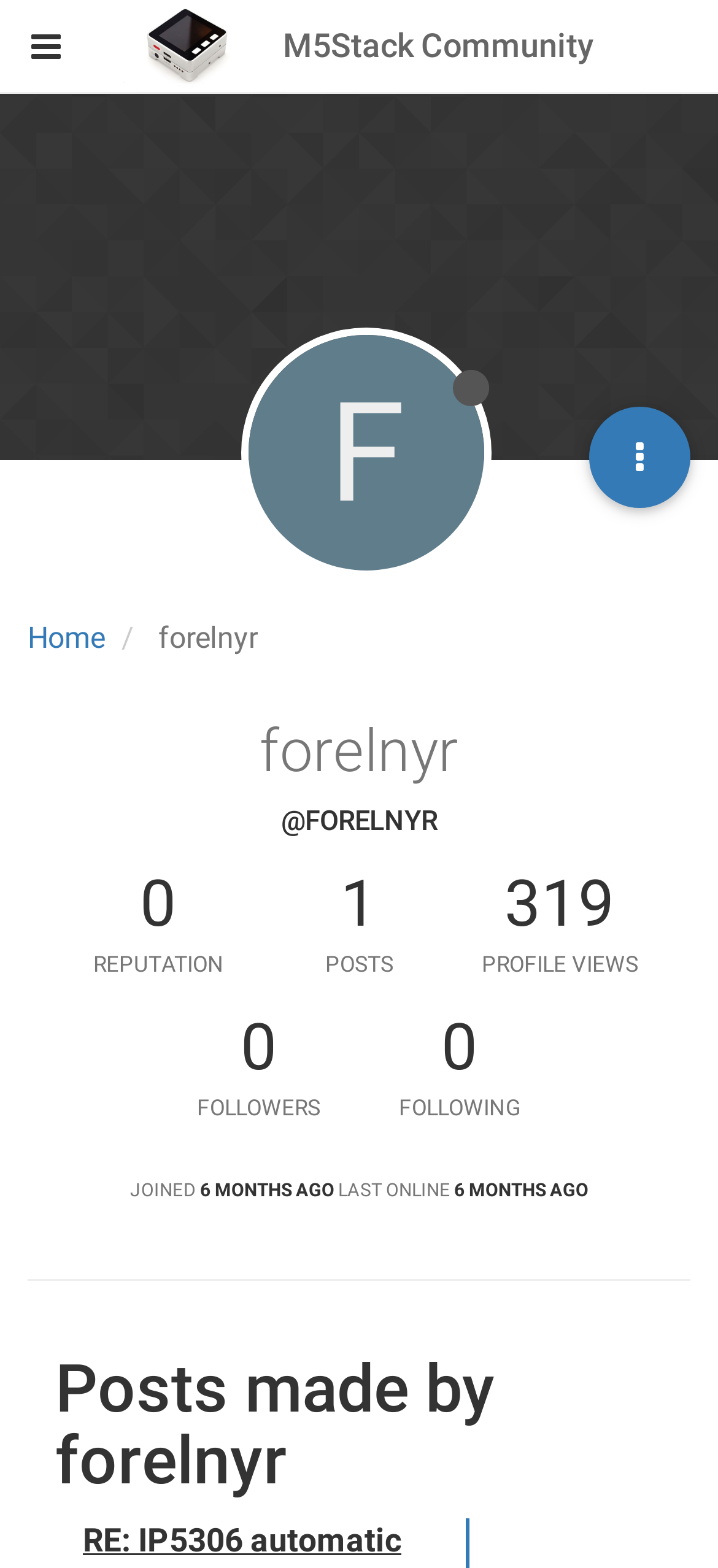What is the reputation of forelnyr?
Refer to the image and give a detailed answer to the query.

The reputation of forelnyr can be found in the profile statistics section, where it is displayed as '0' next to the label 'REPUTATION'.